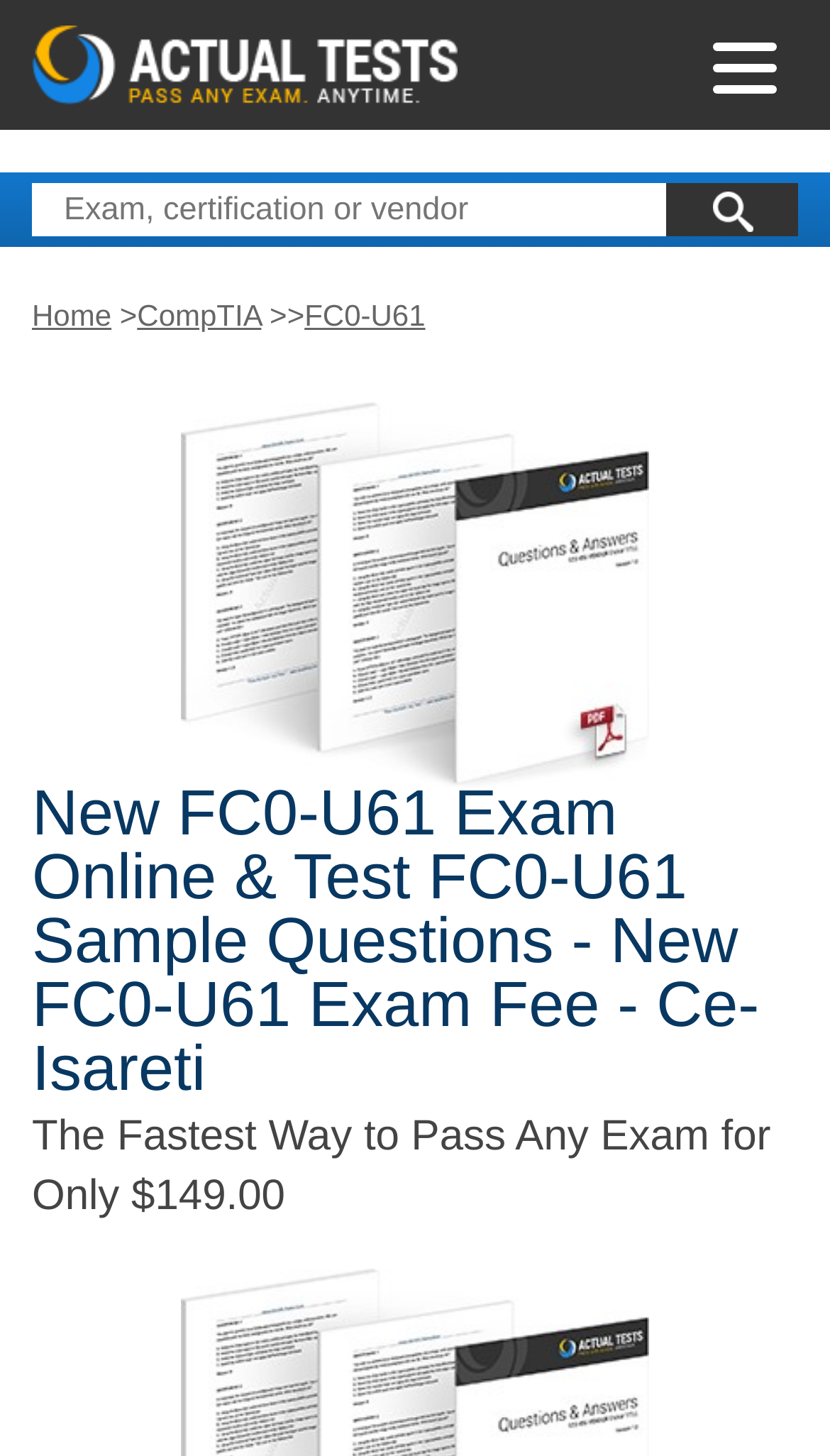Locate the UI element described as follows: "CompTIA". Return the bounding box coordinates as four float numbers between 0 and 1 in the order [left, top, right, bottom].

[0.165, 0.205, 0.315, 0.229]